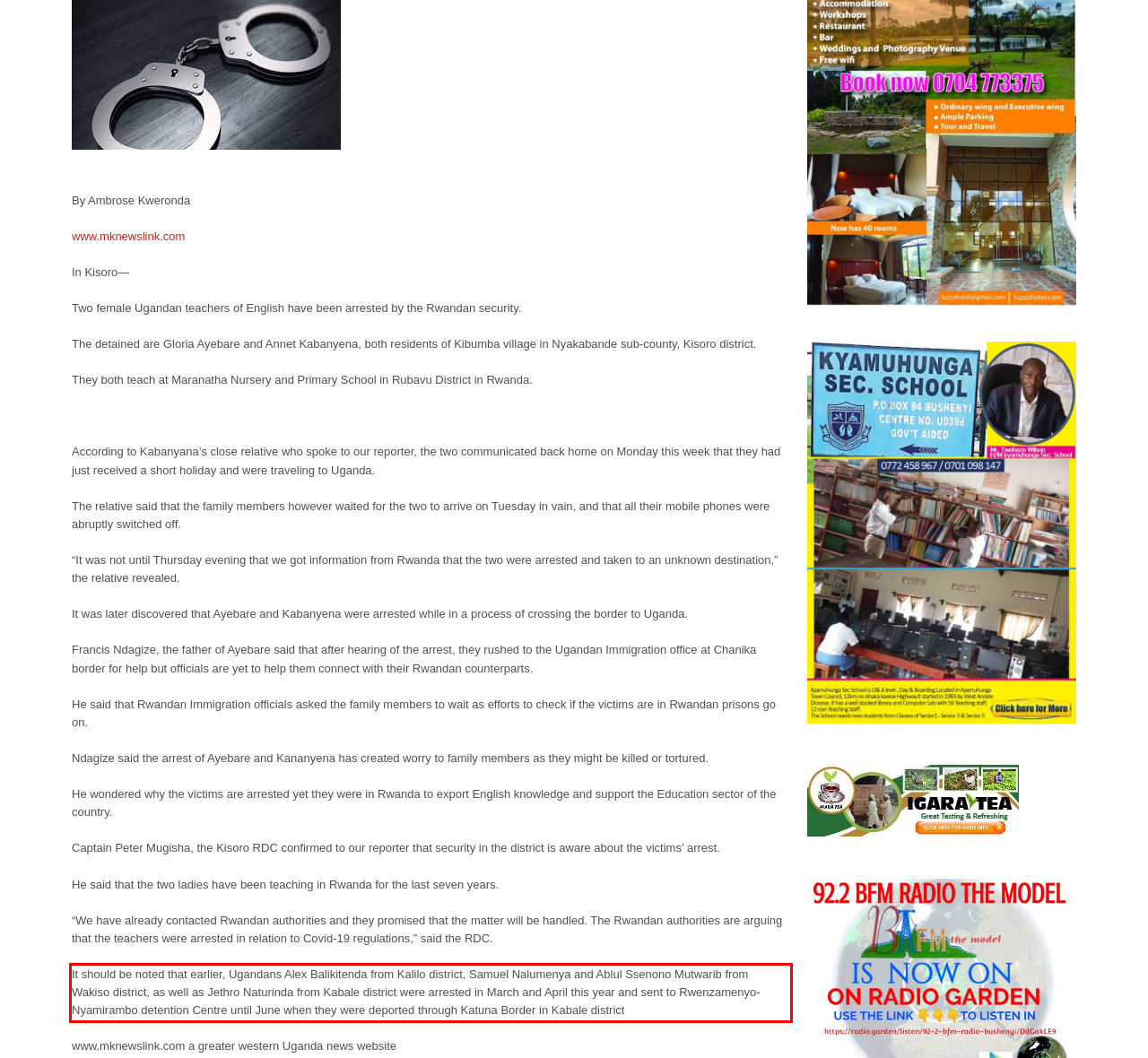Using the webpage screenshot, recognize and capture the text within the red bounding box.

It should be noted that earlier, Ugandans Alex Balikitenda from Kalilo district, Samuel Nalumenya and Ablul Ssenono Mutwarib from Wakiso district, as well as Jethro Naturinda from Kabale district were arrested in March and April this year and sent to Rwenzamenyo- Nyamirambo detention Centre until June when they were deported through Katuna Border in Kabale district